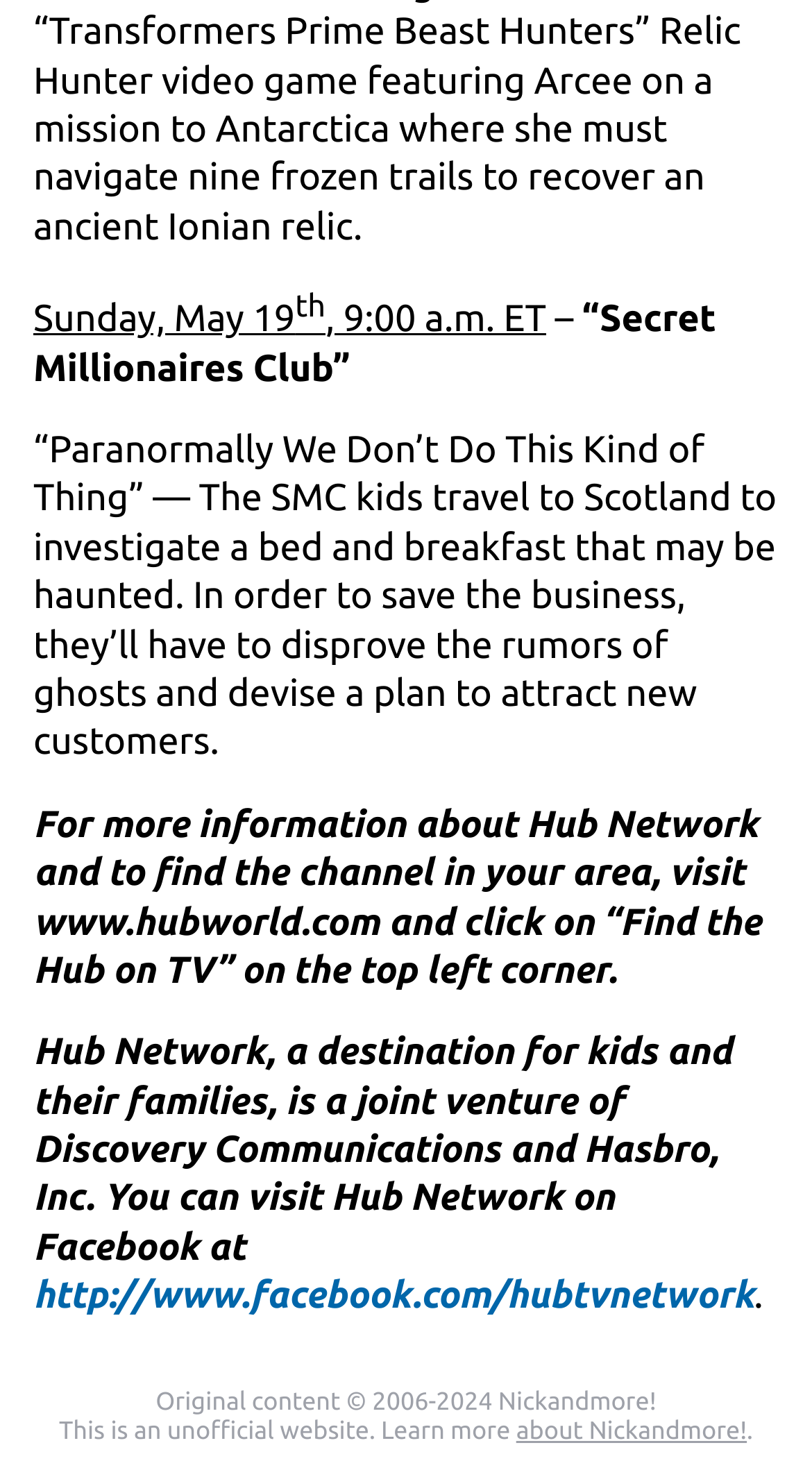What is the name of the joint venture that owns Hub Network?
Refer to the screenshot and deliver a thorough answer to the question presented.

I found the name of the joint venture by looking at the text that says 'Hub Network, a destination for kids and their families, is a joint venture of Discovery Communications and Hasbro, Inc.'.